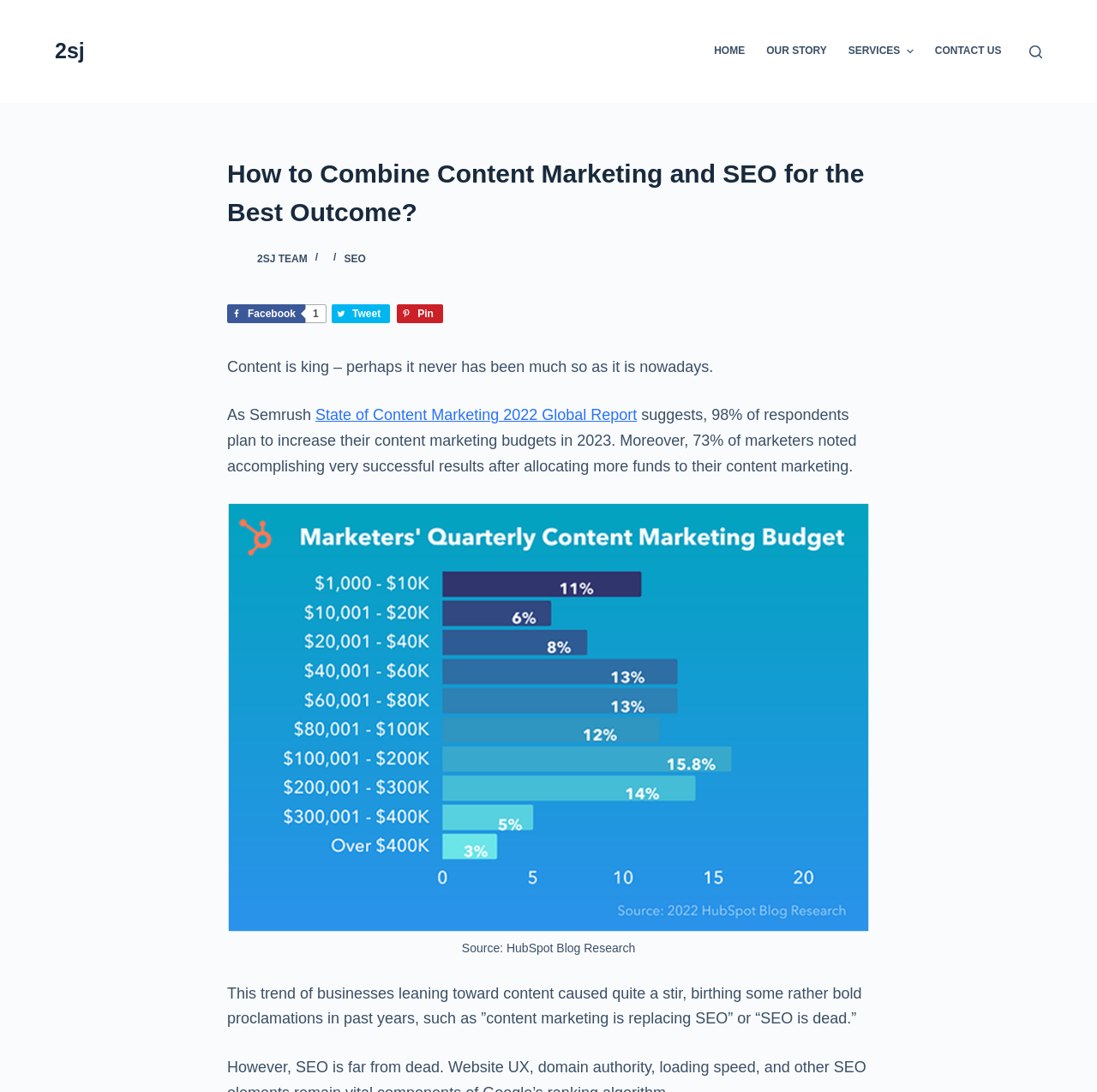What percentage of respondents plan to increase their content marketing budgets? Analyze the screenshot and reply with just one word or a short phrase.

98%